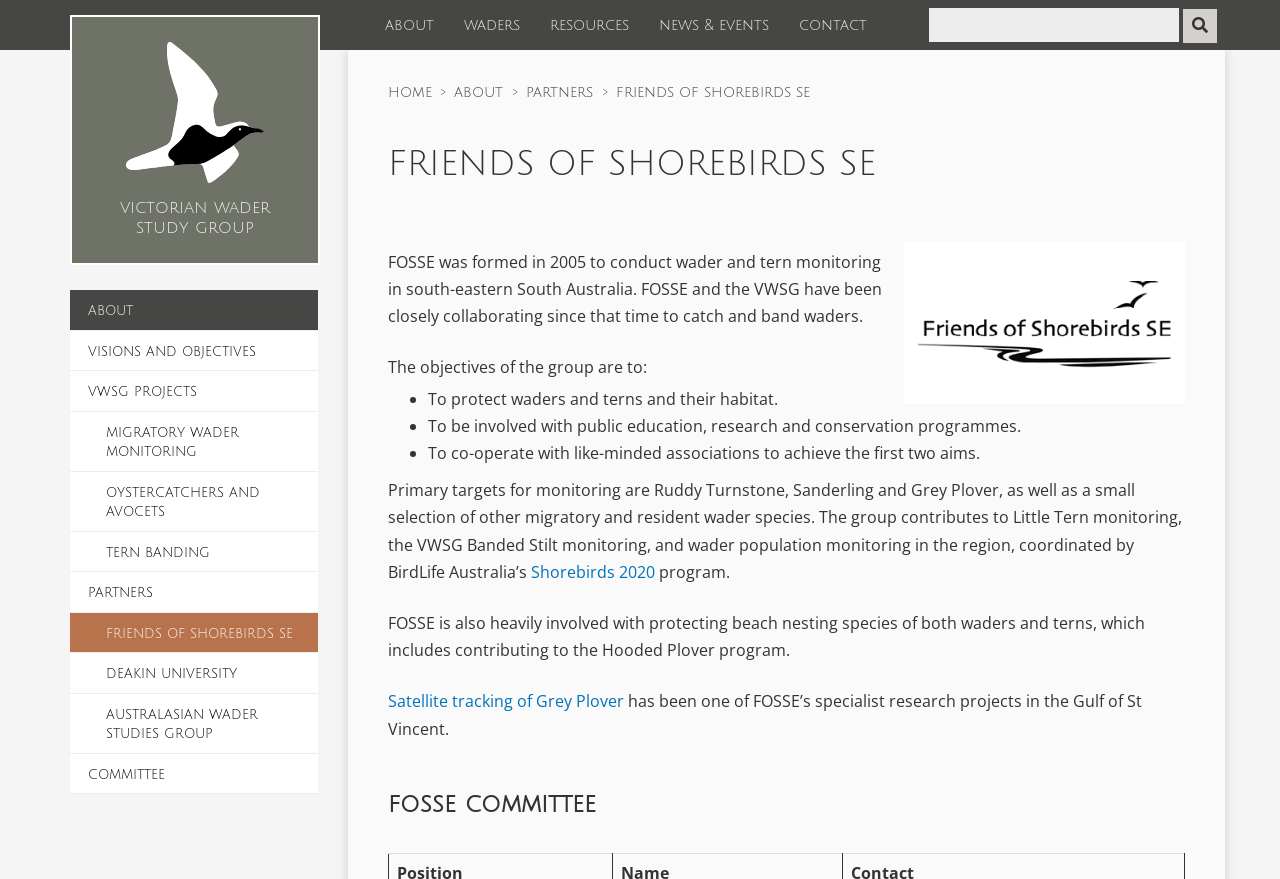Please provide a detailed answer to the question below by examining the image:
What is the purpose of FOSSE?

I found the answer by reading the StaticText element that says 'The objectives of the group are to: ... To protect waders and terns and their habitat.'. This suggests that one of the main purposes of FOSSE is to protect waders and terns.